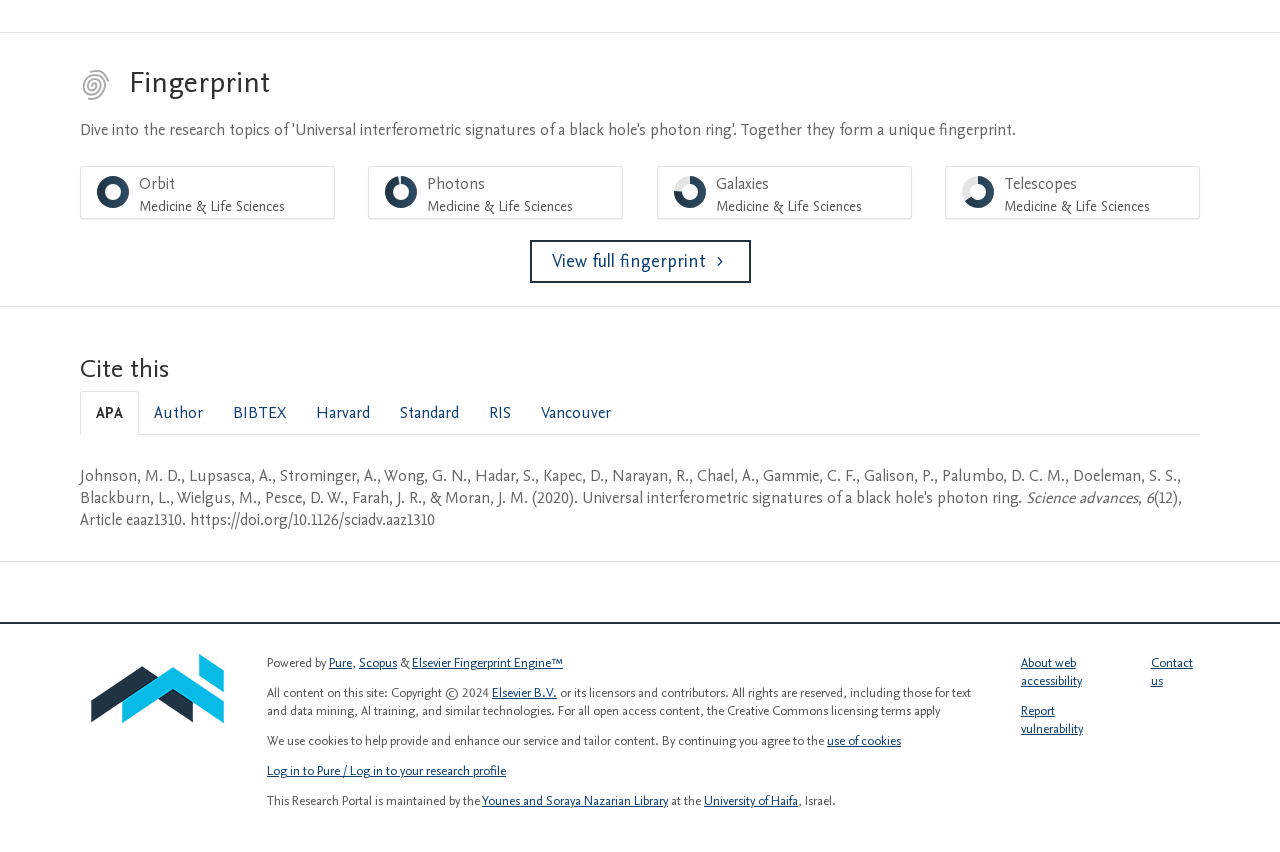Please identify the bounding box coordinates of the element's region that needs to be clicked to fulfill the following instruction: "Cite this in APA style". The bounding box coordinates should consist of four float numbers between 0 and 1, i.e., [left, top, right, bottom].

[0.062, 0.459, 0.109, 0.511]